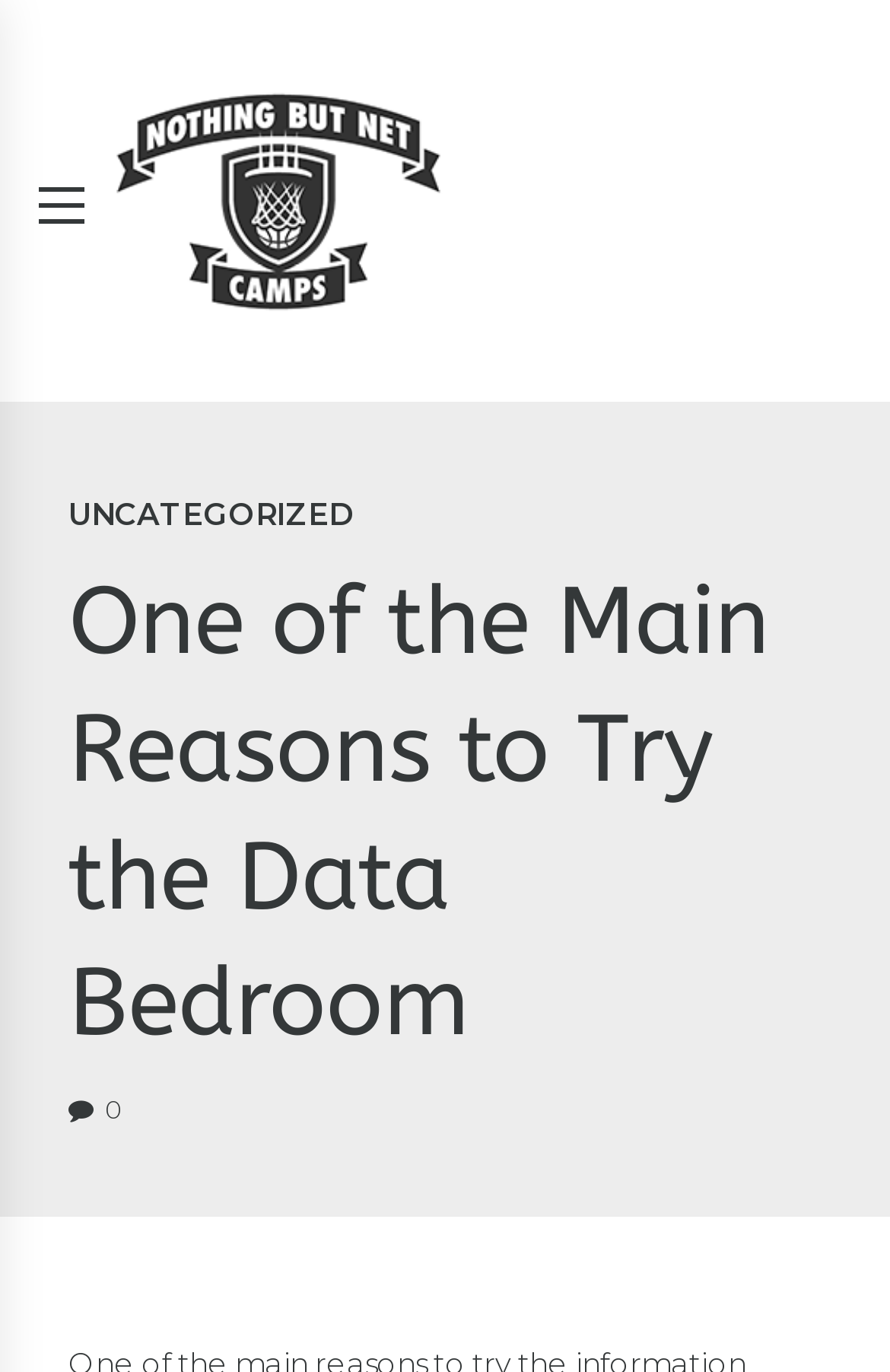Predict the bounding box for the UI component with the following description: "0".

[0.077, 0.796, 0.133, 0.825]